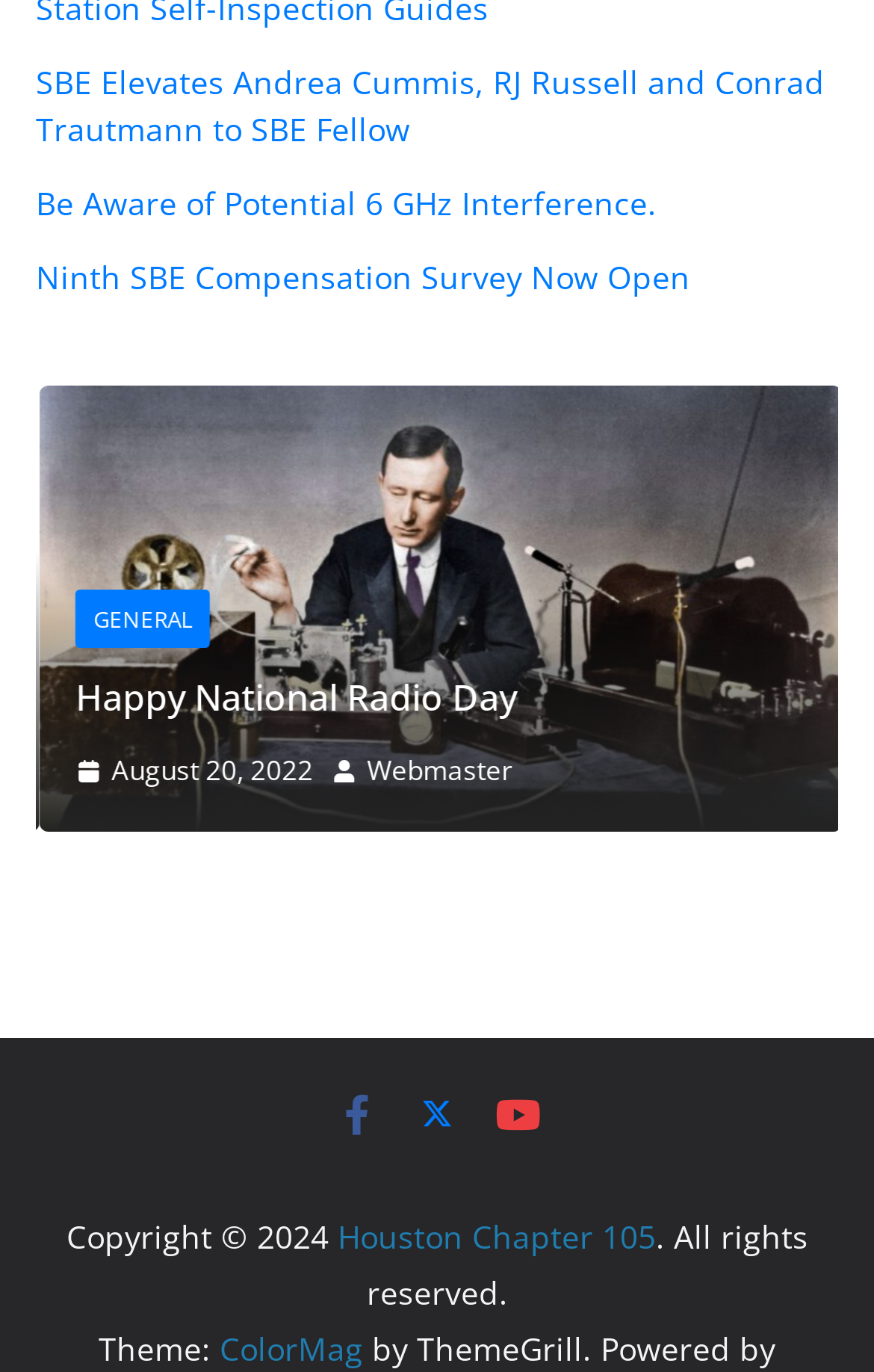How many links are there in the webpage?
Based on the image, provide a one-word or brief-phrase response.

13